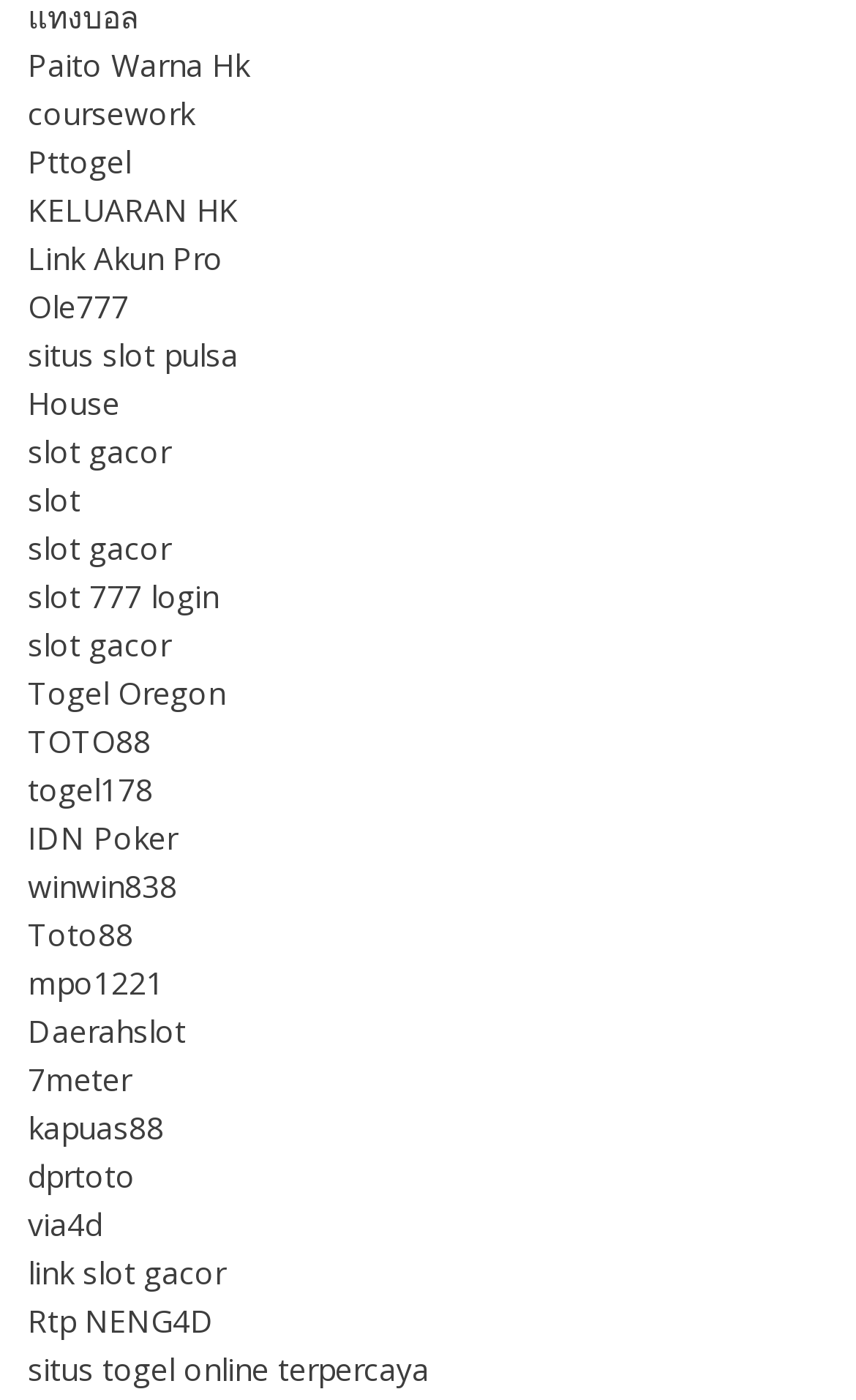Give a one-word or short phrase answer to the question: 
What is the link with the highest y2 coordinate on the webpage?

situs togel online terpercaya